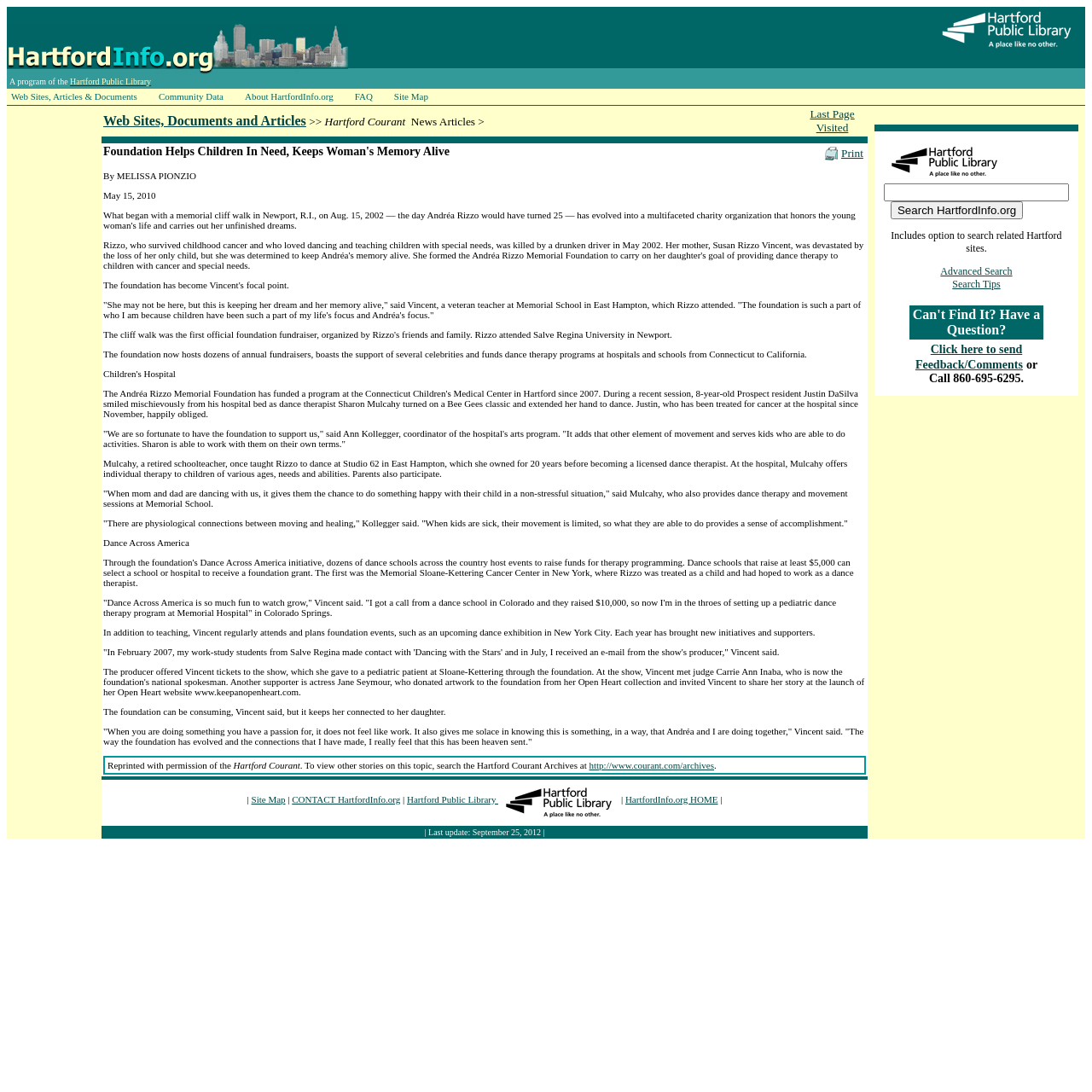Indicate the bounding box coordinates of the element that needs to be clicked to satisfy the following instruction: "View the 'Site Map'". The coordinates should be four float numbers between 0 and 1, i.e., [left, top, right, bottom].

[0.23, 0.727, 0.261, 0.737]